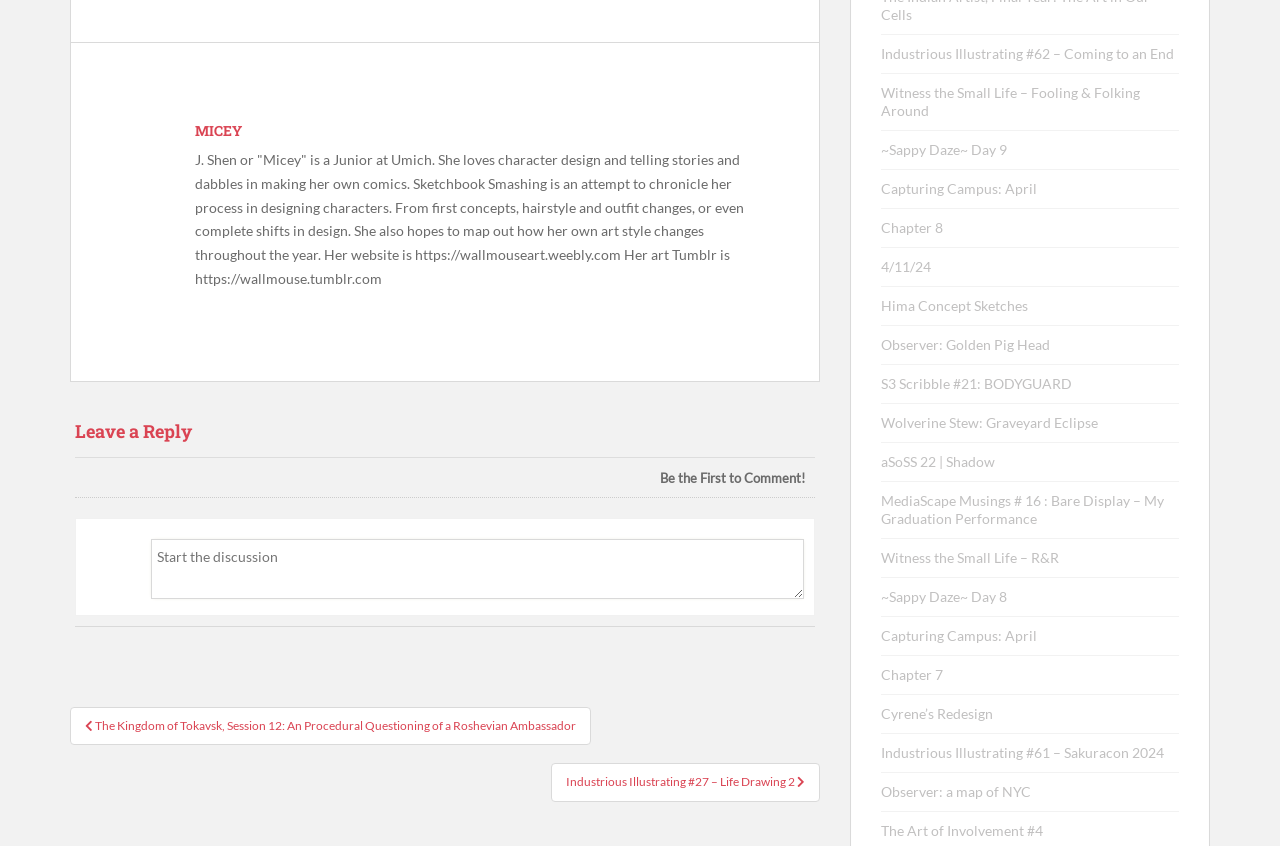Kindly determine the bounding box coordinates for the clickable area to achieve the given instruction: "View the post 'The Kingdom of Tokavsk, Session 12: An Procedural Questioning of a Roshevian Ambassador'".

[0.055, 0.836, 0.462, 0.881]